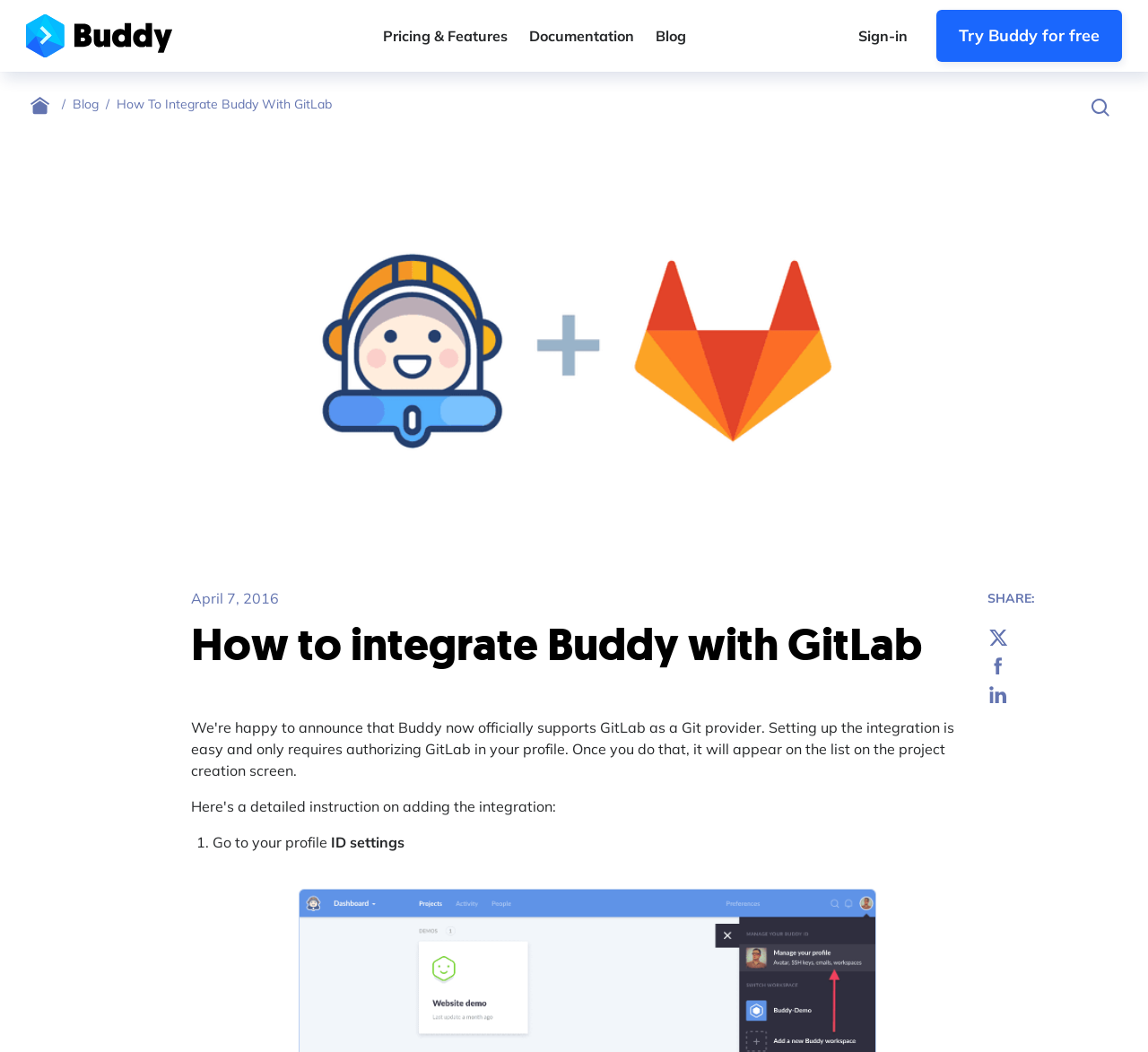Identify the bounding box coordinates of the area you need to click to perform the following instruction: "Contact the massage therapist".

None